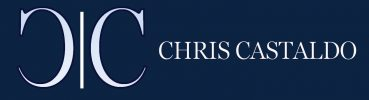Create an extensive caption that includes all significant details of the image.

The image features the logo of Chris Castaldo, prominently displayed against a deep blue background. The logo comprises stylized initials "C" and "C," interspersed with a vertical line that adds an elegant touch. Below the initials, the name "CHRIS CASTALDO" is presented in a clean, modern font, creating a professional and sophisticated visual appeal. This logo represents Chris Castaldo, associated with discussions and writings on topics such as marriage within the Catholic Church, emphasizing his role as a thought leader in this field.